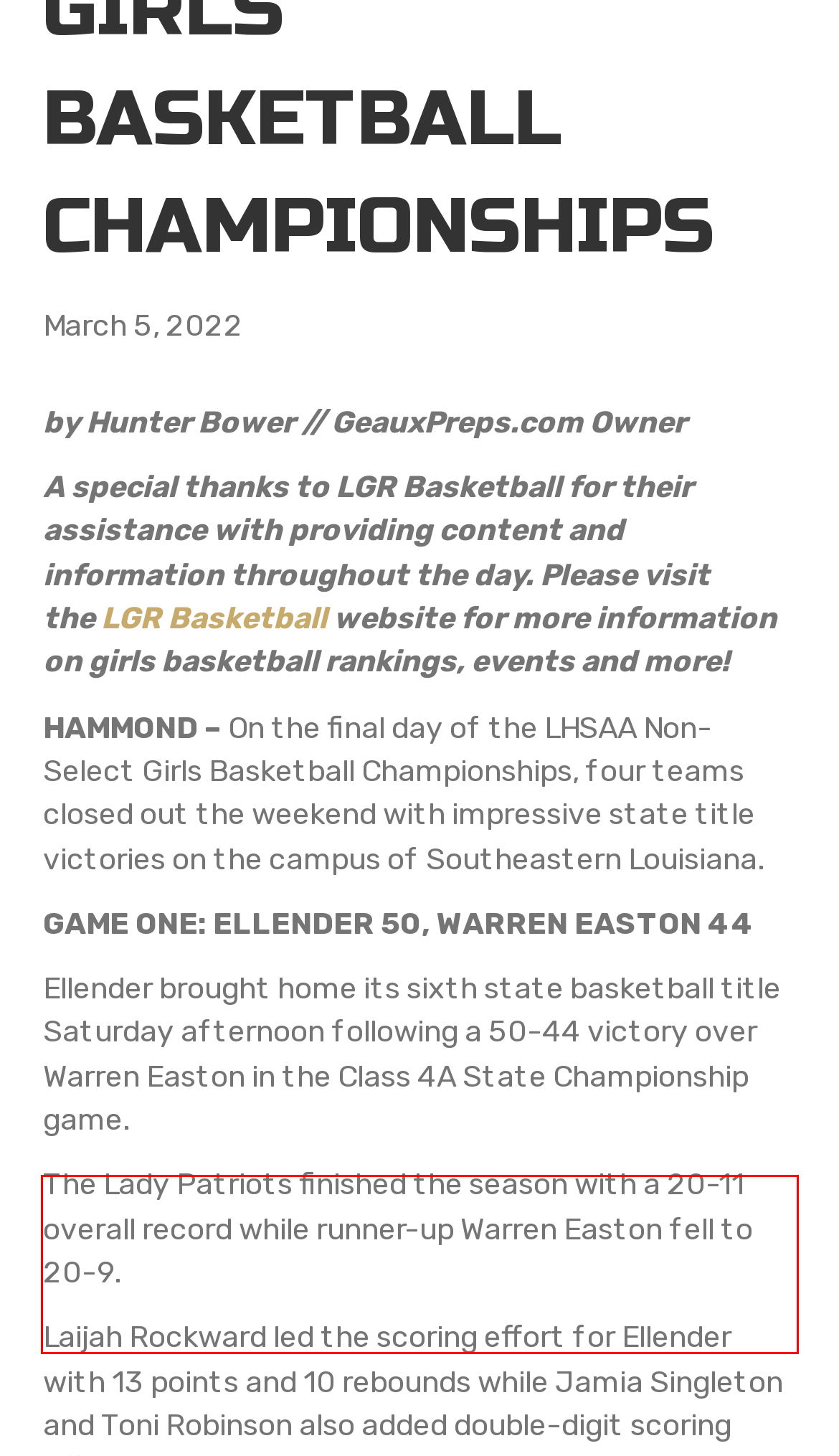Please examine the screenshot of the webpage and read the text present within the red rectangle bounding box.

Ellender brought home its sixth state basketball title Saturday afternoon following a 50-44 victory over Warren Easton in the Class 4A State Championship game.